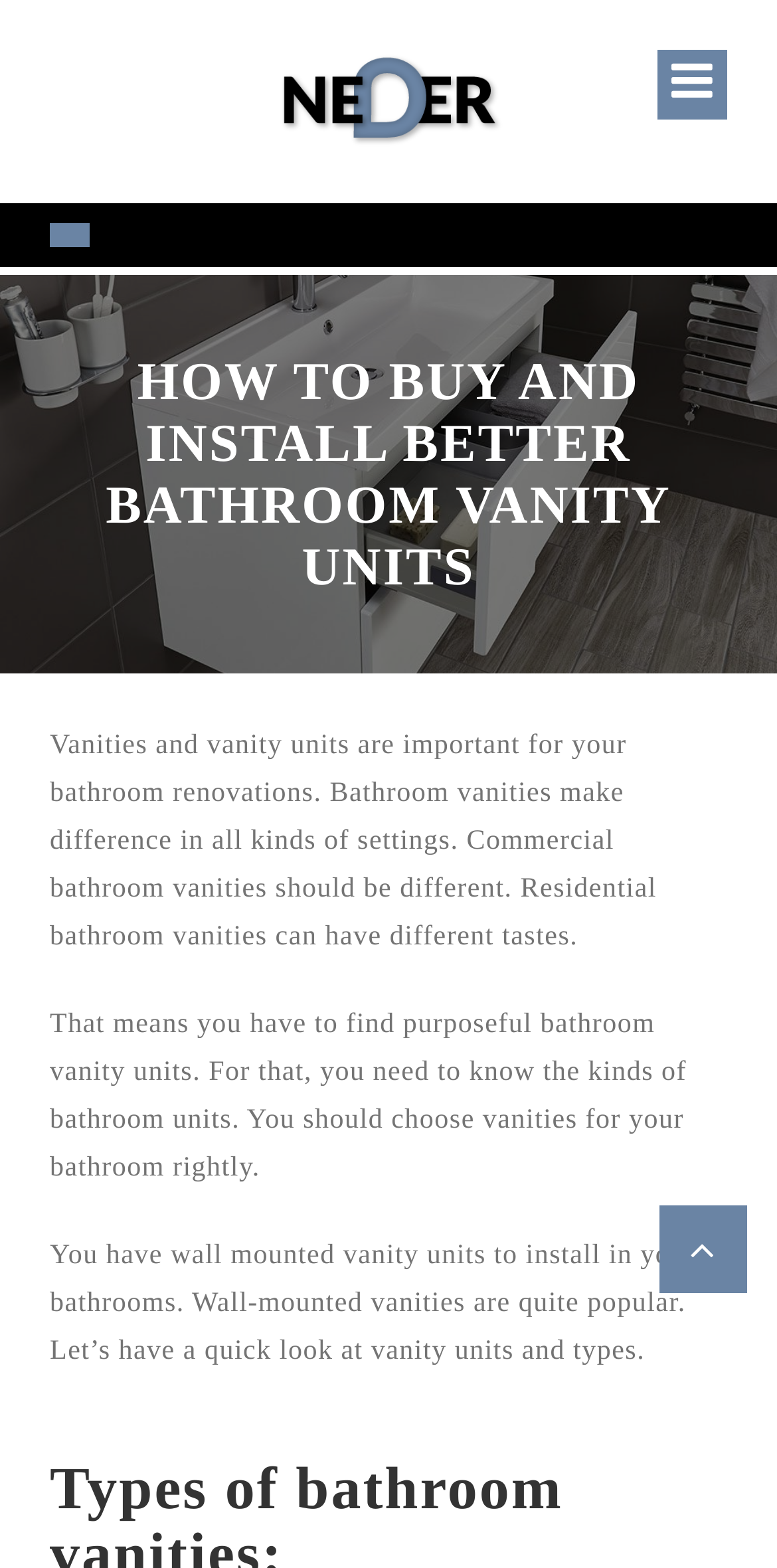Determine the bounding box for the UI element described here: "alt="Logo"".

[0.352, 0.054, 0.648, 0.073]